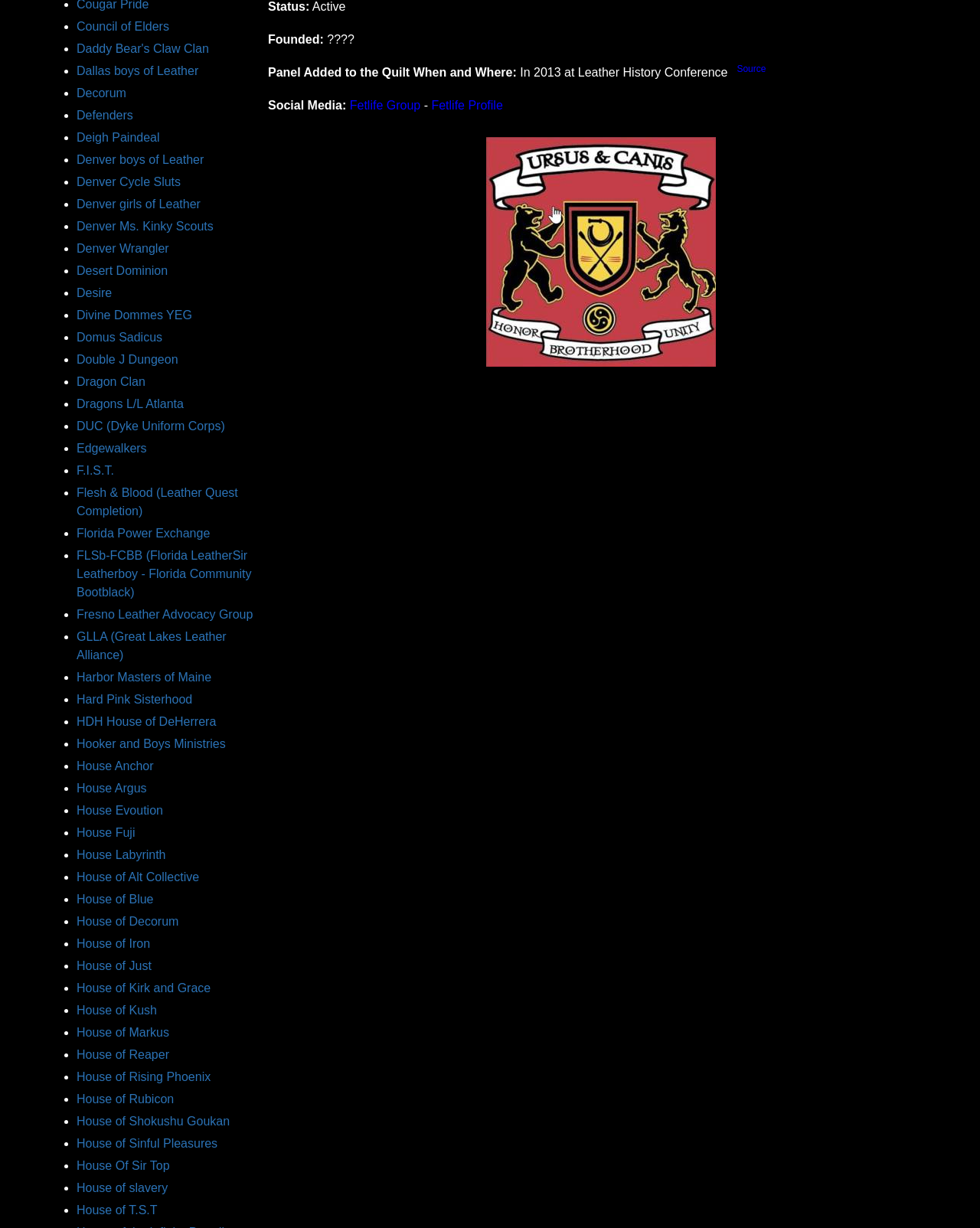Bounding box coordinates should be provided in the format (top-left x, top-left y, bottom-right x, bottom-right y) with all values between 0 and 1. Identify the bounding box for this UI element: House Of Sir Top

[0.078, 0.944, 0.173, 0.954]